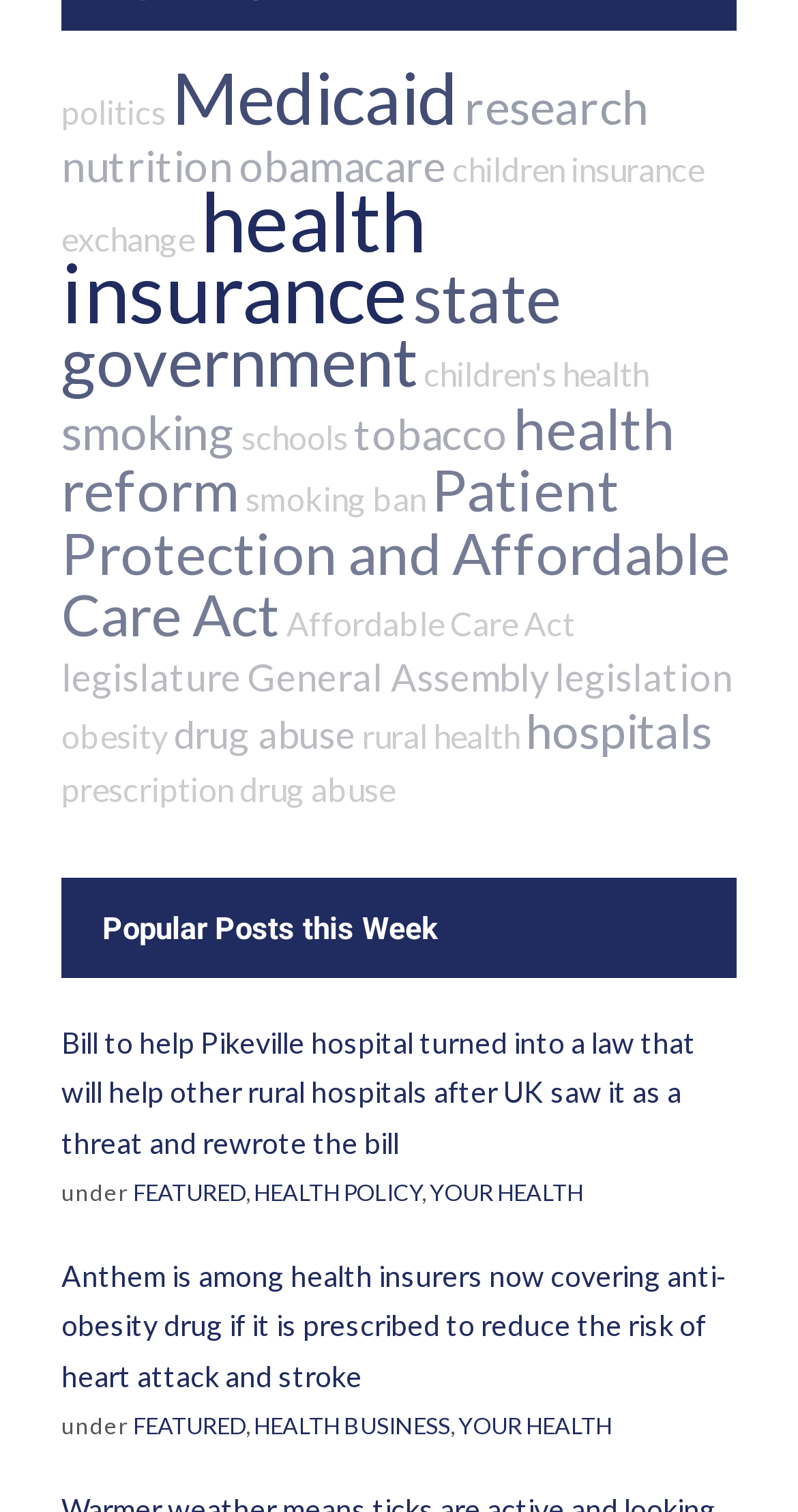What is the category of the post 'Bill to help Pikeville hospital turned into a law that will help other rural hospitals after UK saw it as a threat and rewrote the bill'?
Look at the image and answer the question with a single word or phrase.

FEATURED, HEALTH POLICY